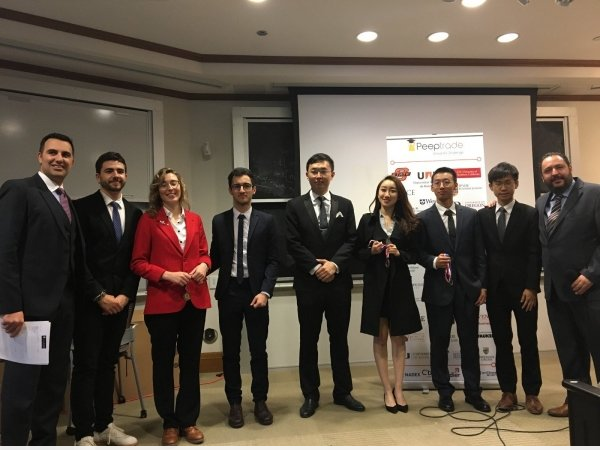Give a complete and detailed account of the image.

The image features a group of individuals celebrating their achievement at the Peeptrade University Challenge. The team, composed of students from Hong Kong Baptist University, stands proudly with their awards, showcasing their second runner-up position in this prestigious global investment competition held at the University of Chicago, USA. 

In the photo, the students are dressed in professional attire, reflecting the formal nature of the event. They are positioned in front of a backdrop featuring the Peeptrade logo and event sponsors, emphasizing the significance of their participation. The atmosphere is filled with a sense of accomplishment as they impress the panel of experts with their outstanding presentation skills and investment knowledge, demonstrating the high level of competition they faced against top universities and business schools worldwide.